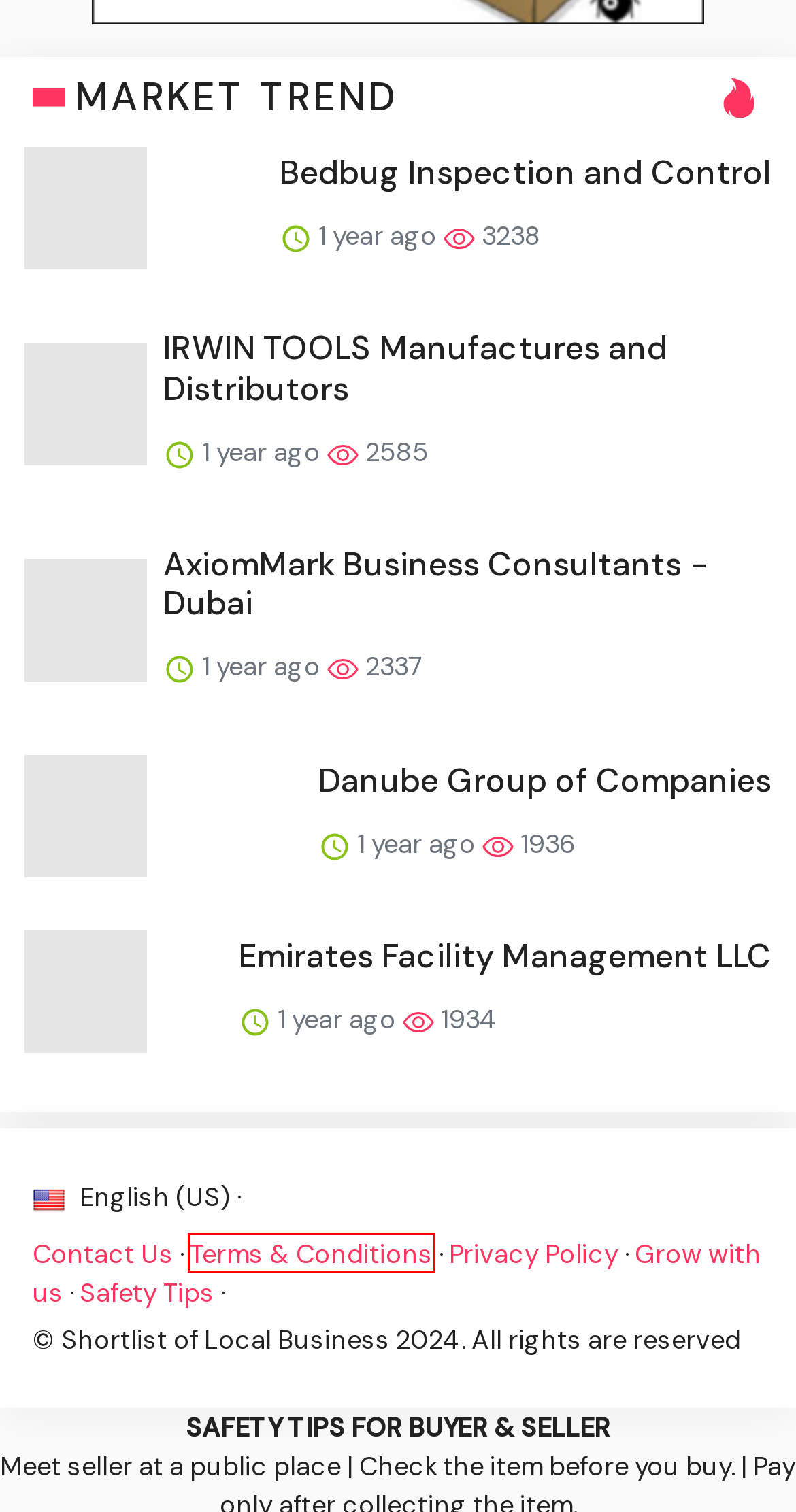You have a screenshot of a webpage with a red rectangle bounding box. Identify the best webpage description that corresponds to the new webpage after clicking the element within the red bounding box. Here are the candidates:
A. Bedbug Inspection and Control - Shortlist of Local Business
B. AxiomMark Business Consultants - Dubai - Shortlist of Local Business
C. Safety Tips - Shortlist of Local Business
D. IRWIN TOOLS Manufactures and Distributors - Shortlist of Local Business
E. Terms & Conditions - Shortlist of Local Business
F. Contact Us - Shortlist of Local Business
G. Privacy Policy - Shortlist of Local Business
H. Emirates Facility Management LLC - Shortlist of Local Business

E